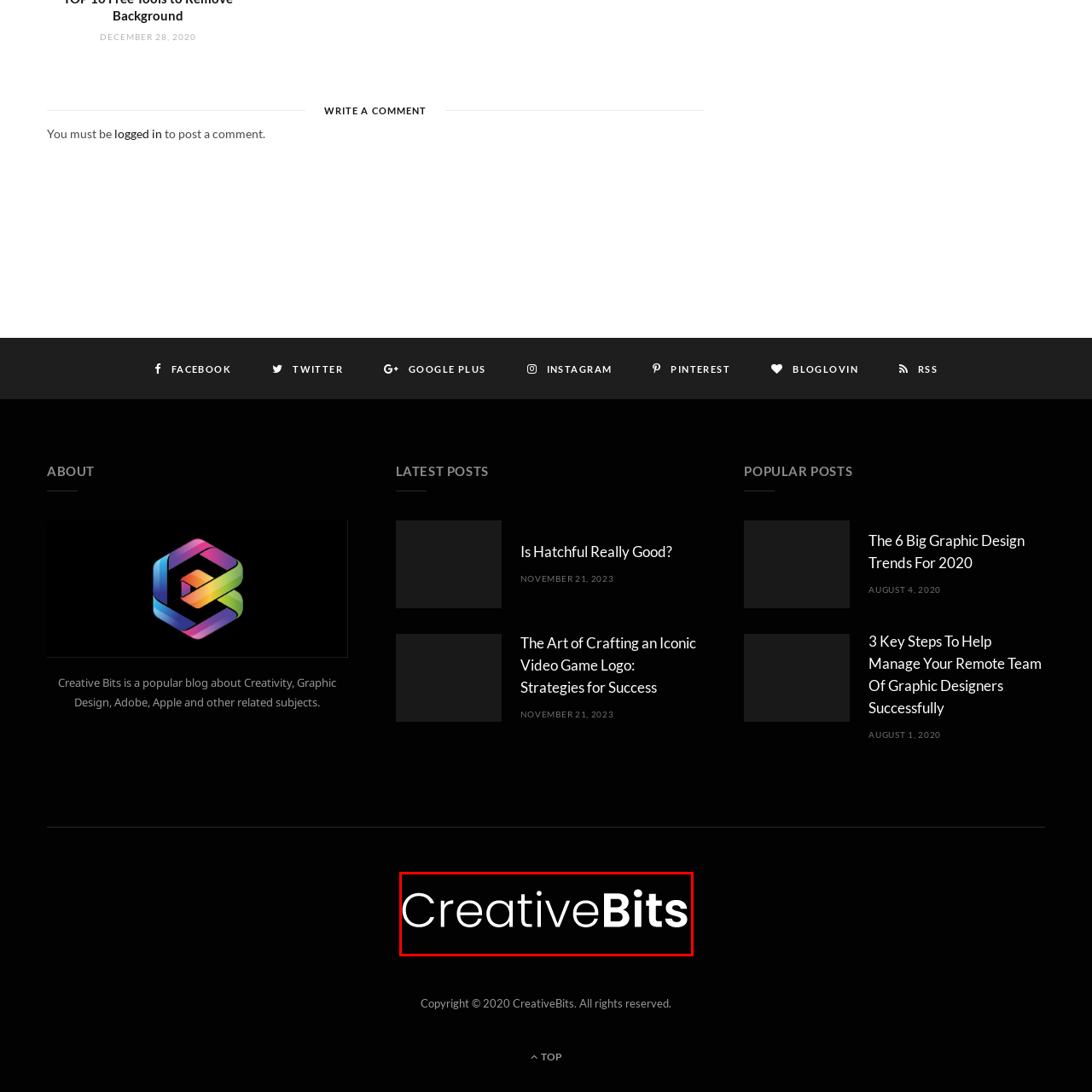What is the name of the blog?
Examine the image highlighted by the red bounding box and provide a thorough and detailed answer based on your observations.

The image showcases the logo of 'Creative Bits,' a popular blog dedicated to topics such as creativity, graphic design, and technology.